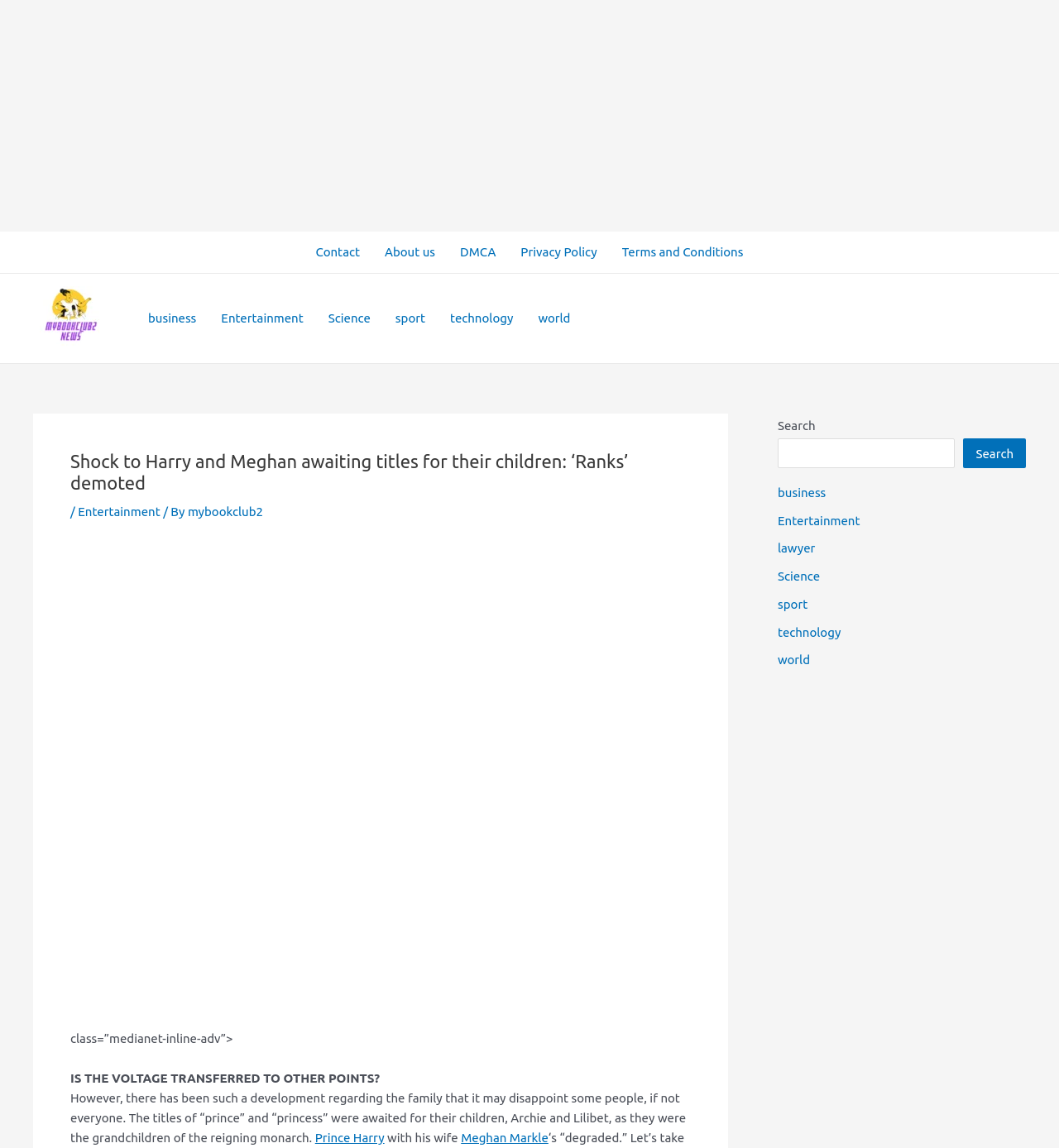Locate the bounding box coordinates of the element that should be clicked to execute the following instruction: "Click on Prince Harry's link".

[0.297, 0.985, 0.363, 0.997]